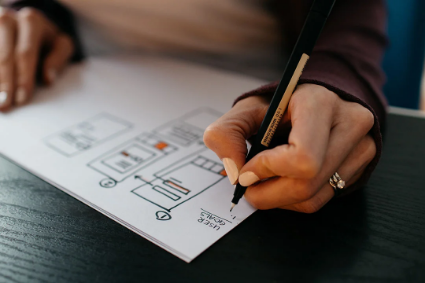Provide a comprehensive description of the image.

In the image, a person is seen engaging in a creative design process, using a pen to sketch on a sheet of paper placed on a dark table. The design depicted on the paper includes various wireframe elements, likely representing user interface layouts or website components. The individual’s hand, adorned with a ring, demonstrates focus as they meticulously outline details. The background hints at a casual workspace, suggesting an environment conducive to creativity and productivity. This scene captures the essence of design work, where ideas are visually articulated and refined in the journey from concept to execution.